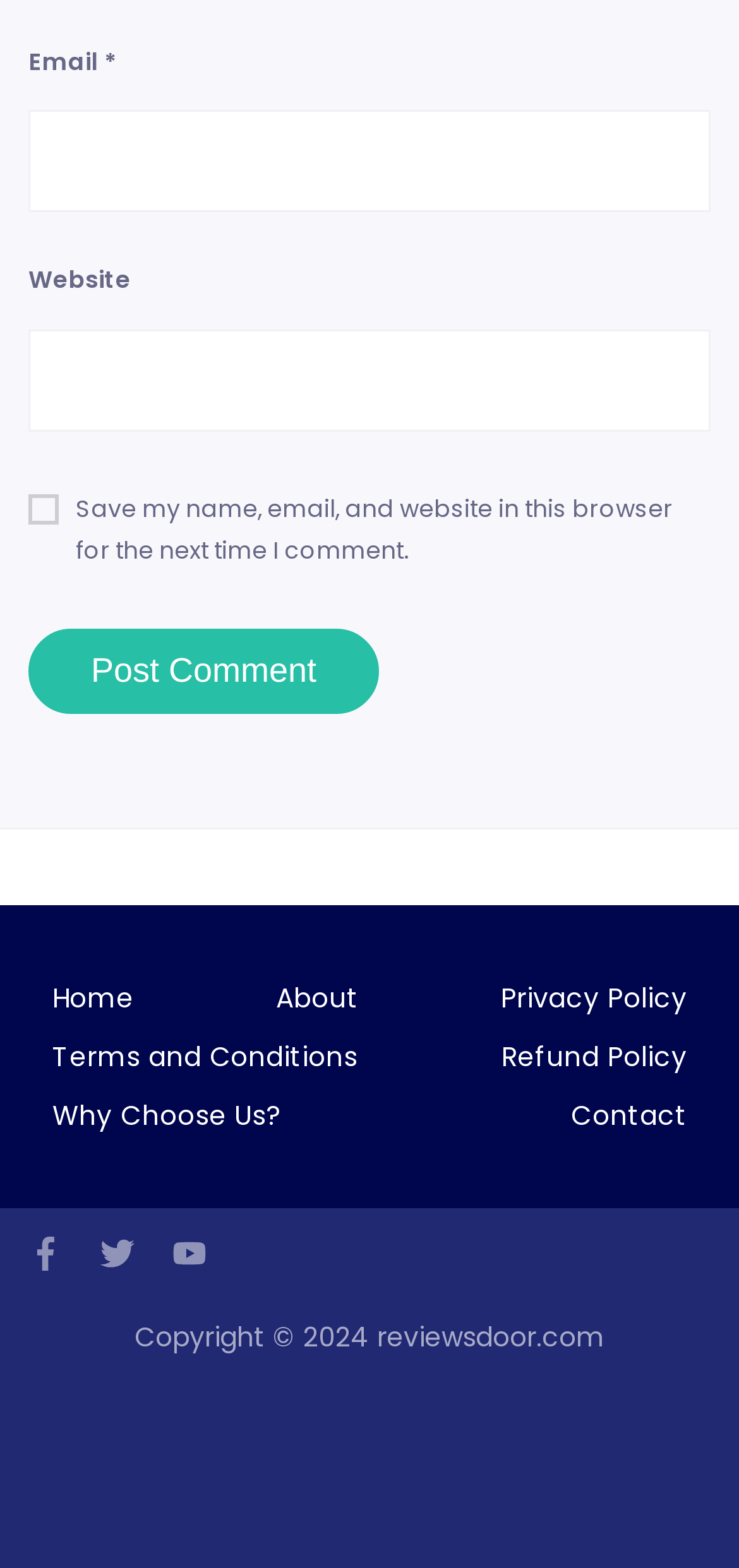Determine the bounding box for the described HTML element: "Terms and Conditions". Ensure the coordinates are four float numbers between 0 and 1 in the format [left, top, right, bottom].

[0.006, 0.663, 0.547, 0.685]